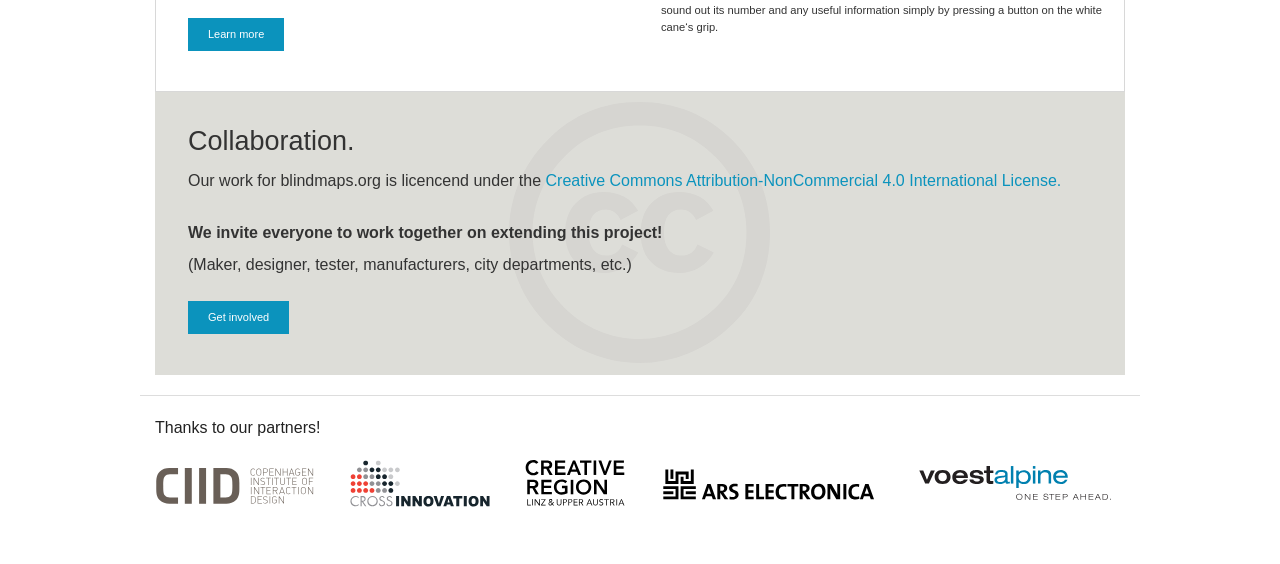Identify the bounding box of the HTML element described here: "Ars Electronica". Provide the coordinates as four float numbers between 0 and 1: [left, top, right, bottom].

[0.515, 0.828, 0.687, 0.873]